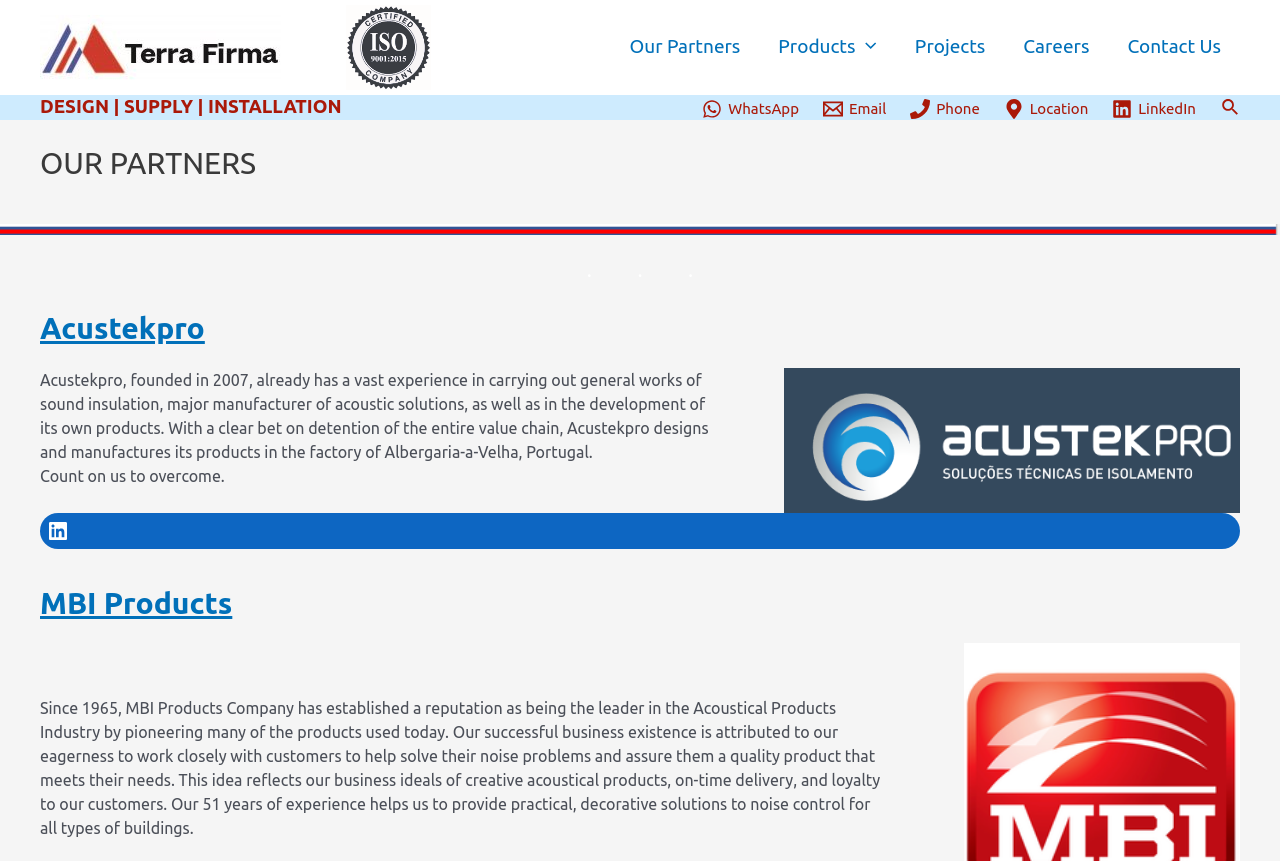Locate the UI element that matches the description Careers in the webpage screenshot. Return the bounding box coordinates in the format (top-left x, top-left y, bottom-right x, bottom-right y), with values ranging from 0 to 1.

[0.785, 0.046, 0.866, 0.059]